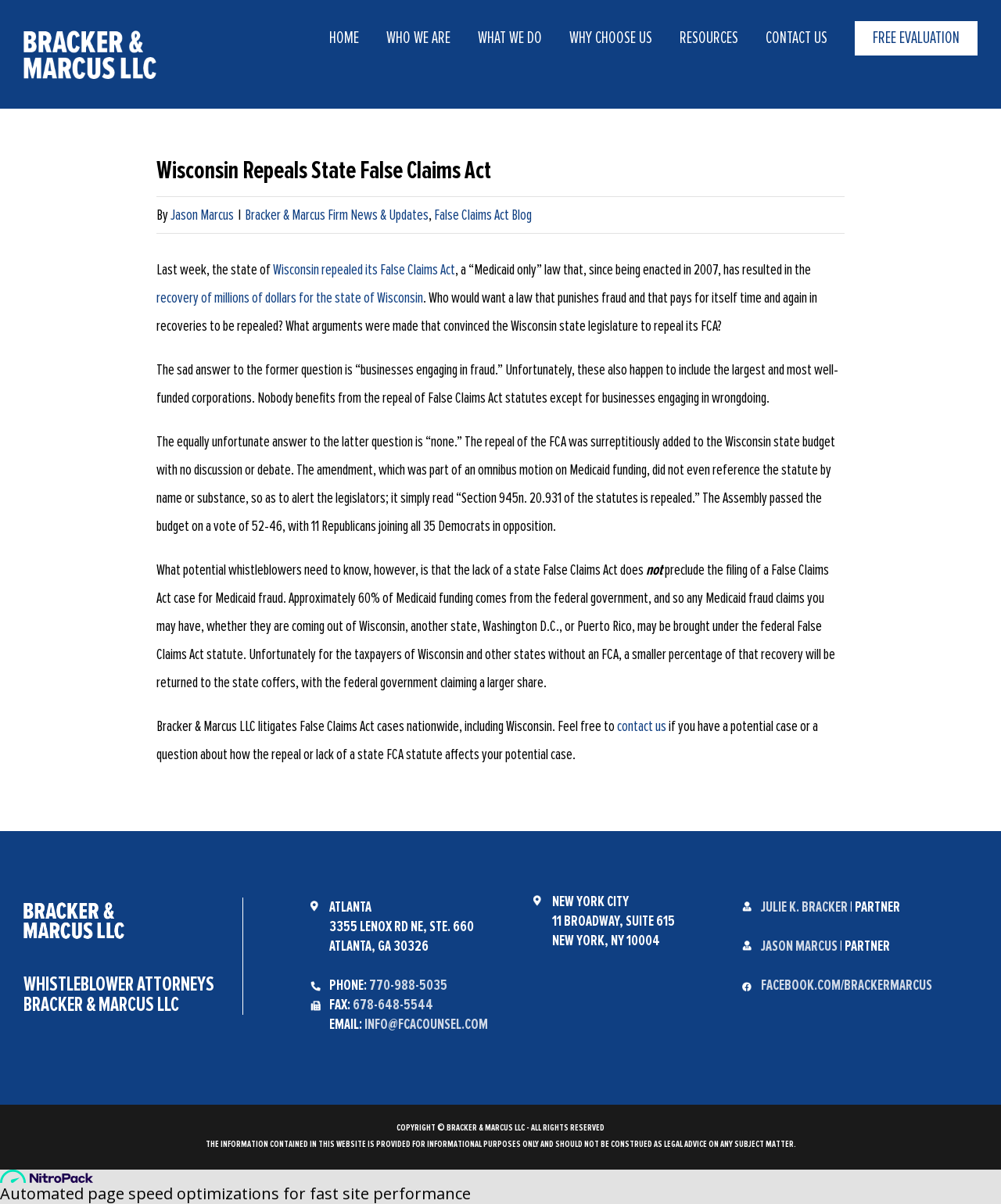Provide the bounding box coordinates of the HTML element this sentence describes: "False Claims Act Blog". The bounding box coordinates consist of four float numbers between 0 and 1, i.e., [left, top, right, bottom].

[0.434, 0.172, 0.531, 0.185]